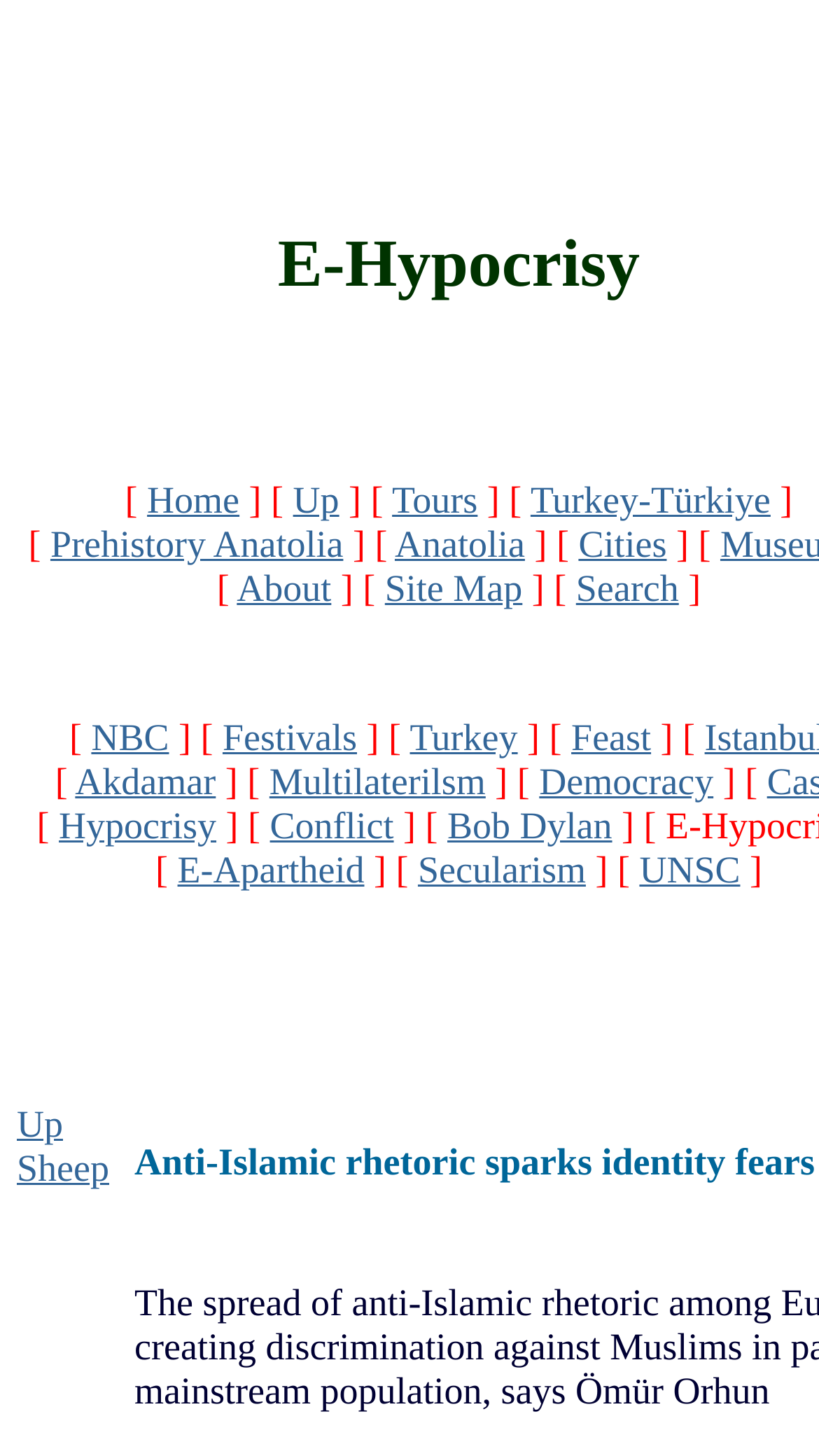Given the element description, predict the bounding box coordinates in the format (top-left x, top-left y, bottom-right x, bottom-right y). Make sure all values are between 0 and 1. Here is the element description: Search for

None